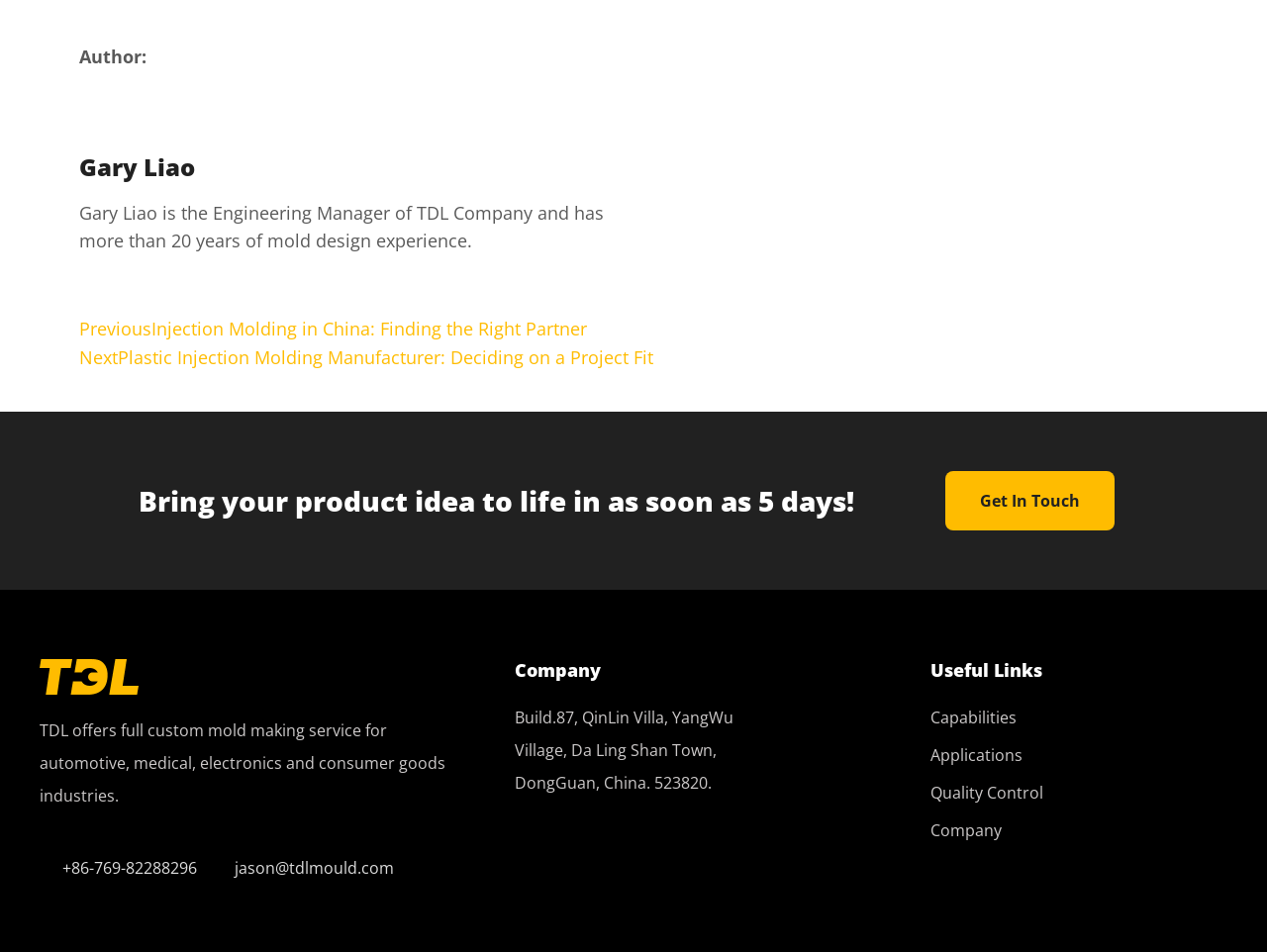Please determine the bounding box coordinates of the area that needs to be clicked to complete this task: 'Go to the Releases page'. The coordinates must be four float numbers between 0 and 1, formatted as [left, top, right, bottom].

None